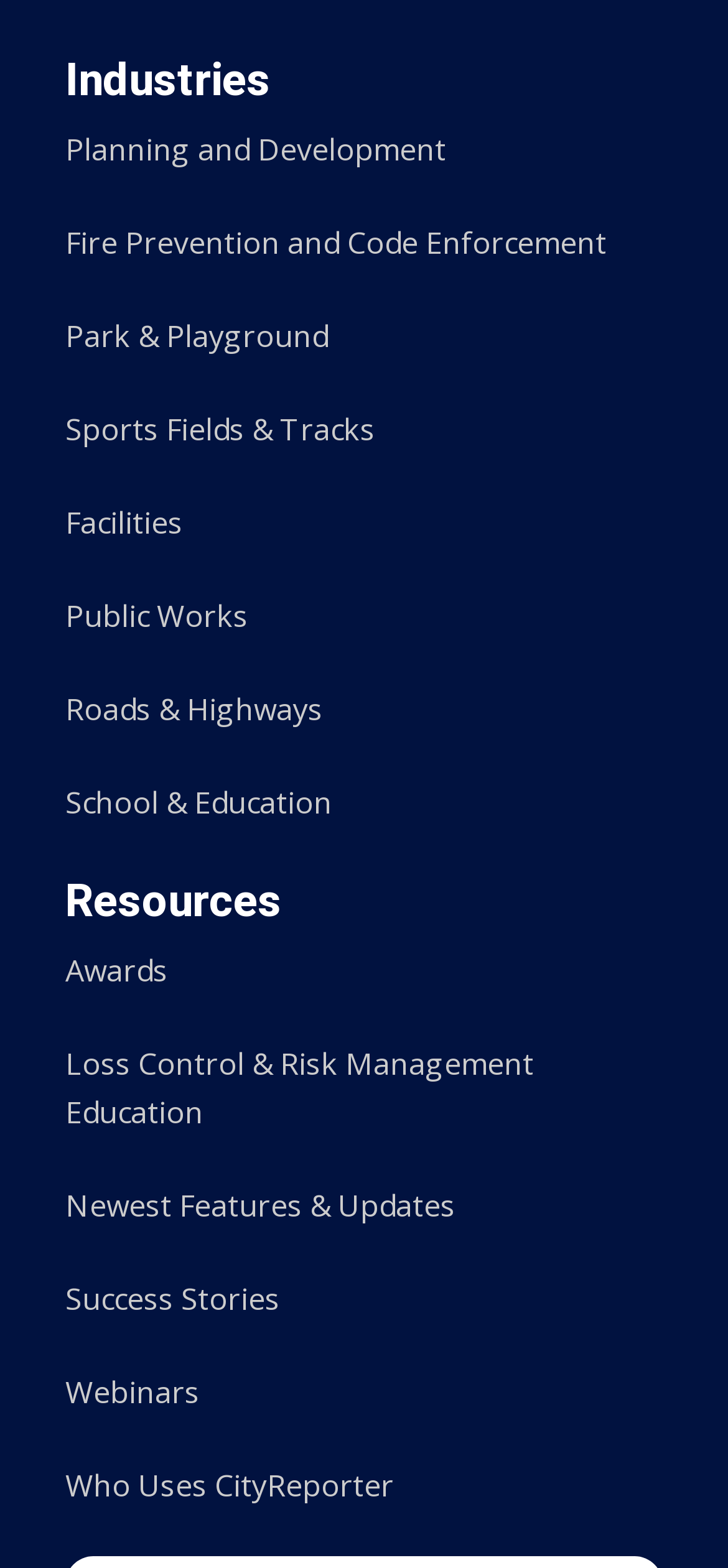Find and provide the bounding box coordinates for the UI element described with: "Success Stories".

[0.09, 0.815, 0.385, 0.842]